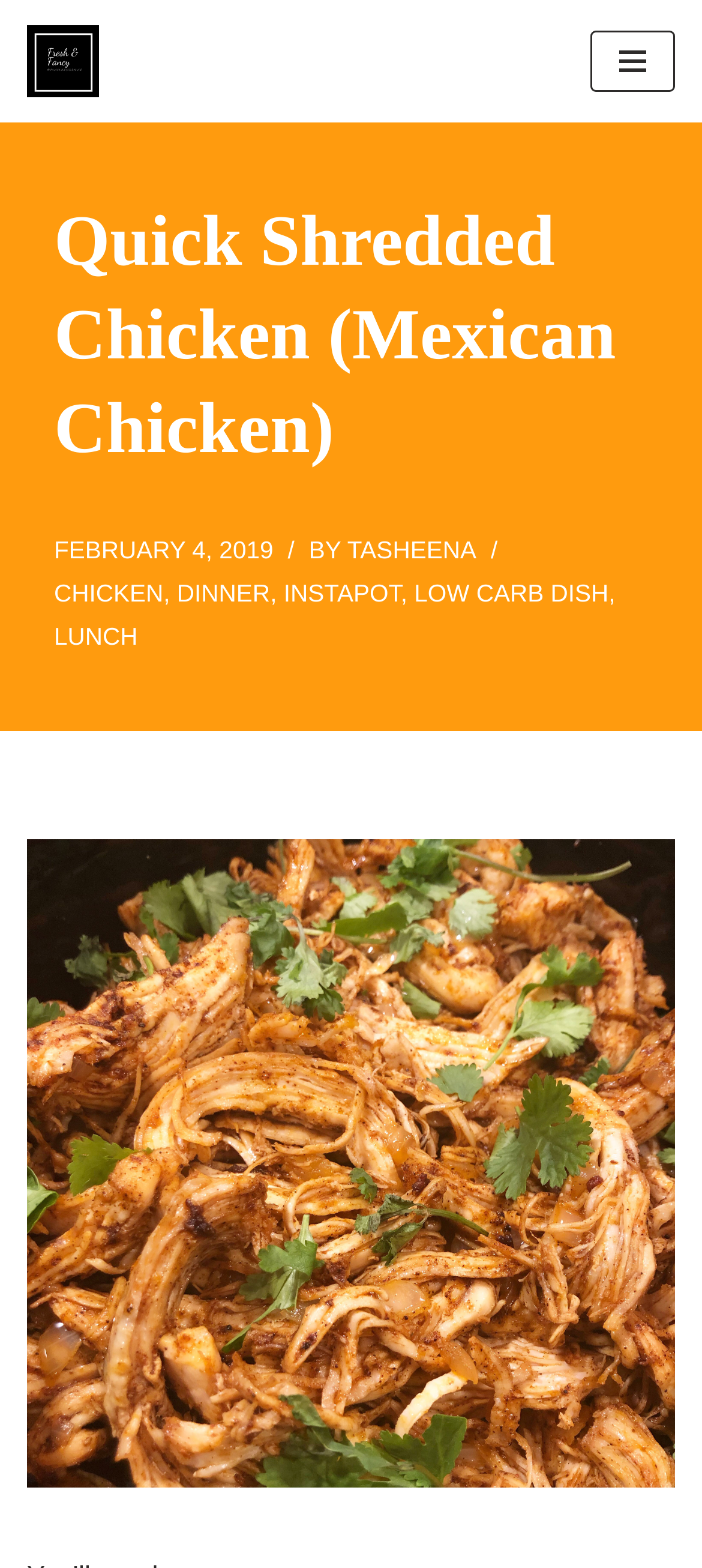Please give a succinct answer to the question in one word or phrase:
What is the date of the article?

FEBRUARY 4, 2019